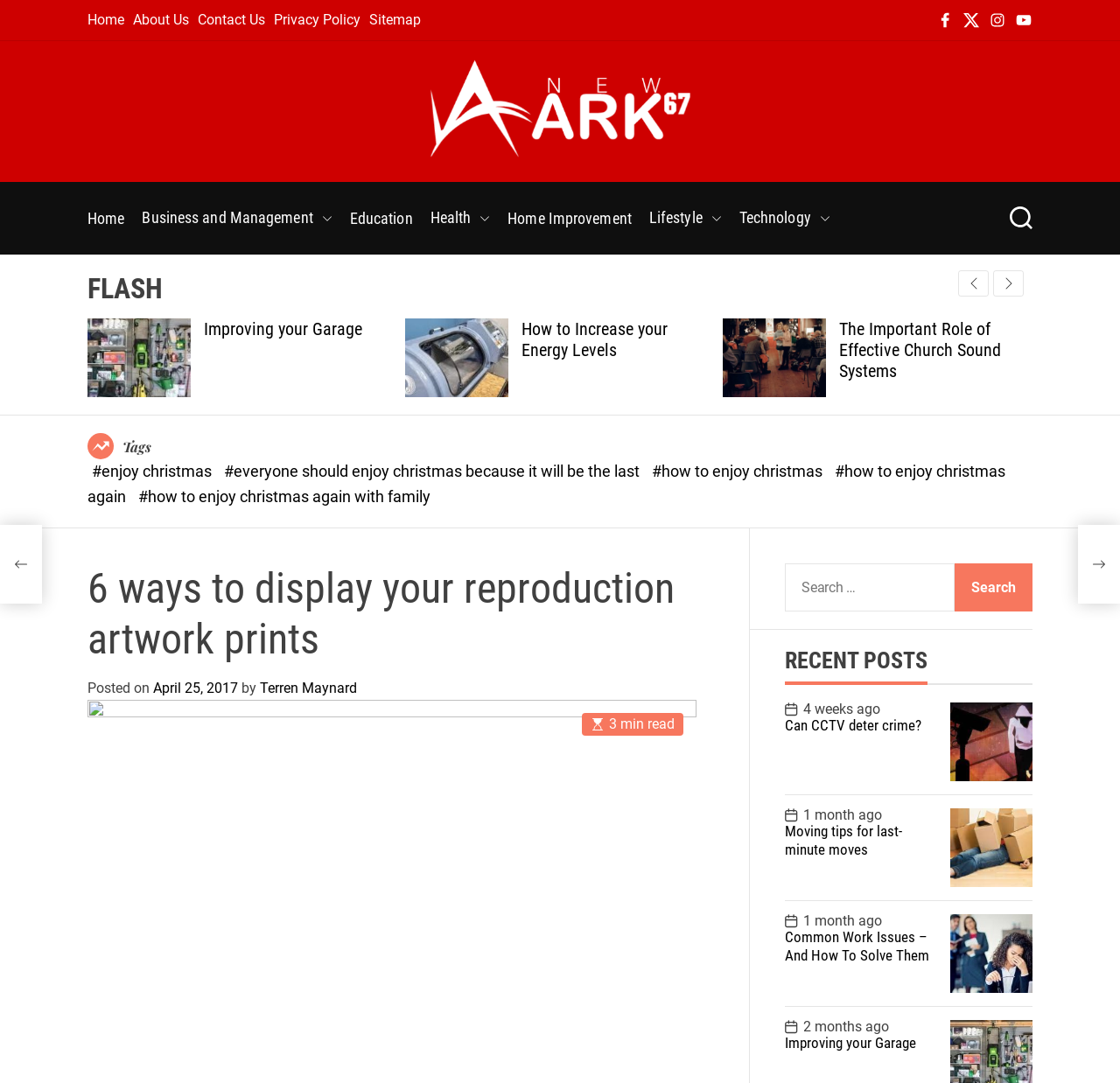Identify the bounding box coordinates of the region I need to click to complete this instruction: "Check the 'RECENT POSTS' section".

[0.701, 0.598, 0.922, 0.633]